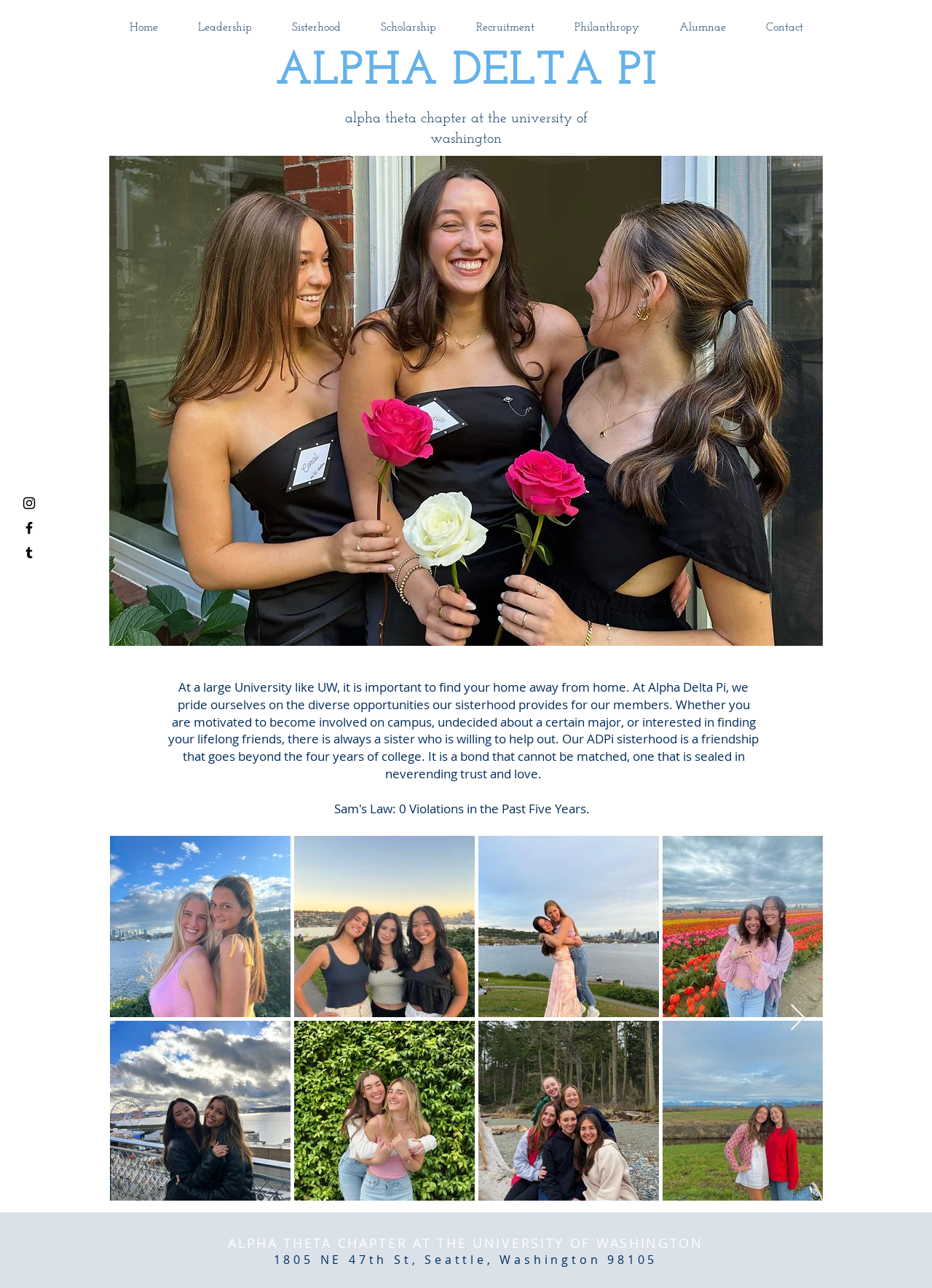What is the name of the sorority?
Refer to the image and provide a thorough answer to the question.

The name of the sorority can be found in the heading 'ALPHA DELTA PI' and also in the text 'At Alpha Delta Pi, we pride ourselves...' which suggests that the webpage is about the Alpha Delta Pi sorority.